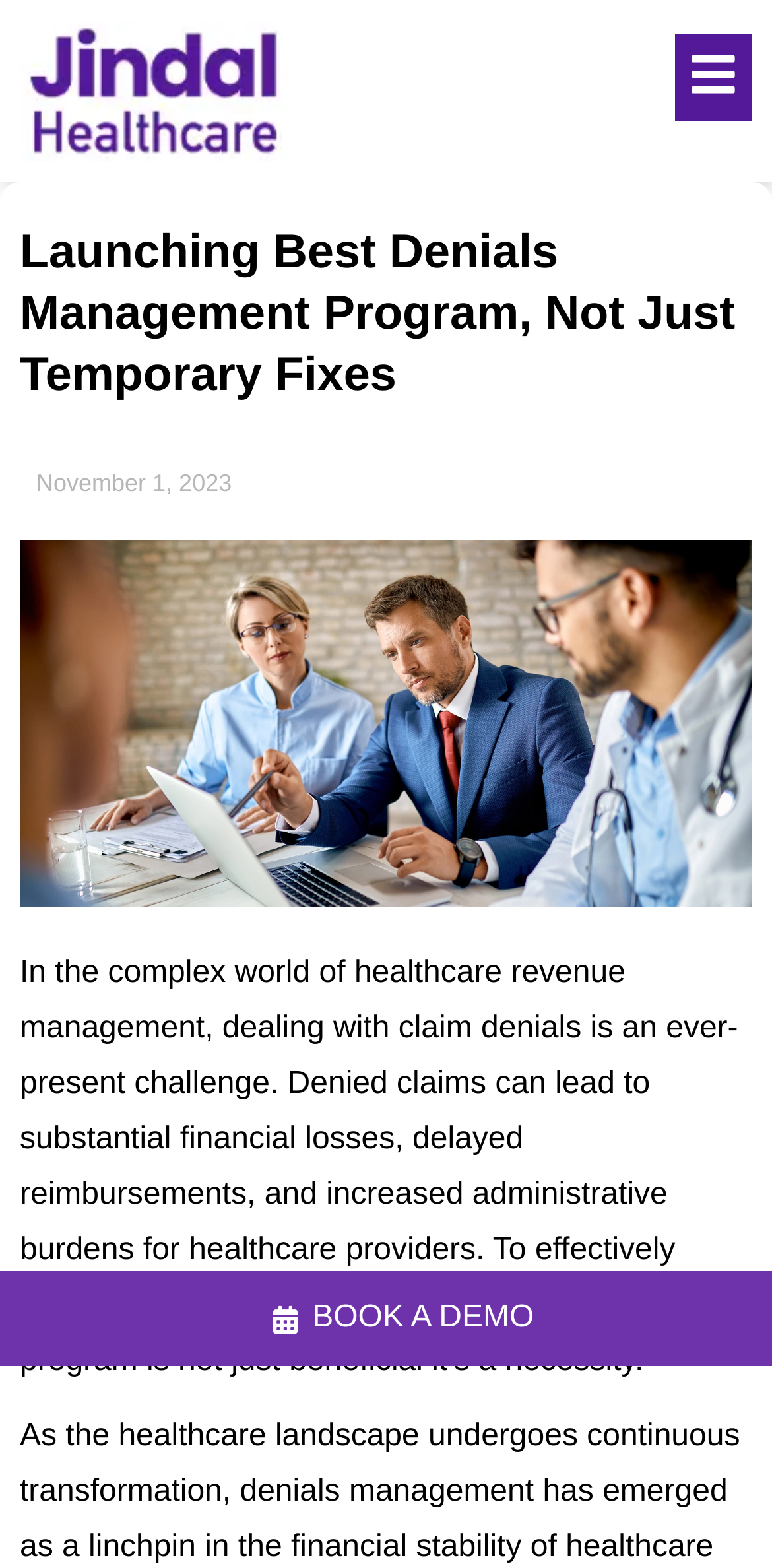Respond to the question with just a single word or phrase: 
What type of image is on the webpage?

Related to denials management program